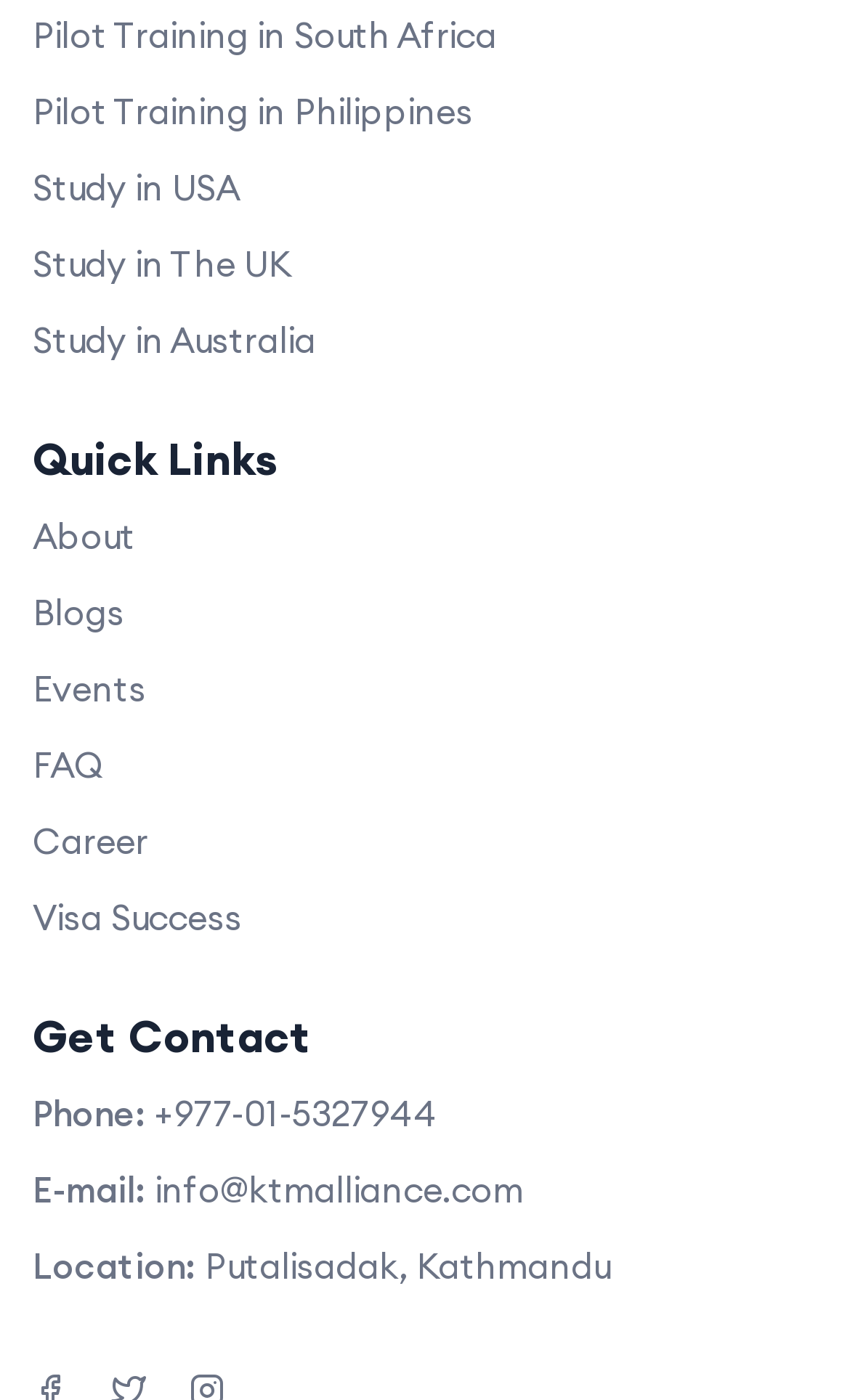Indicate the bounding box coordinates of the clickable region to achieve the following instruction: "View Study in USA."

[0.038, 0.116, 0.282, 0.155]